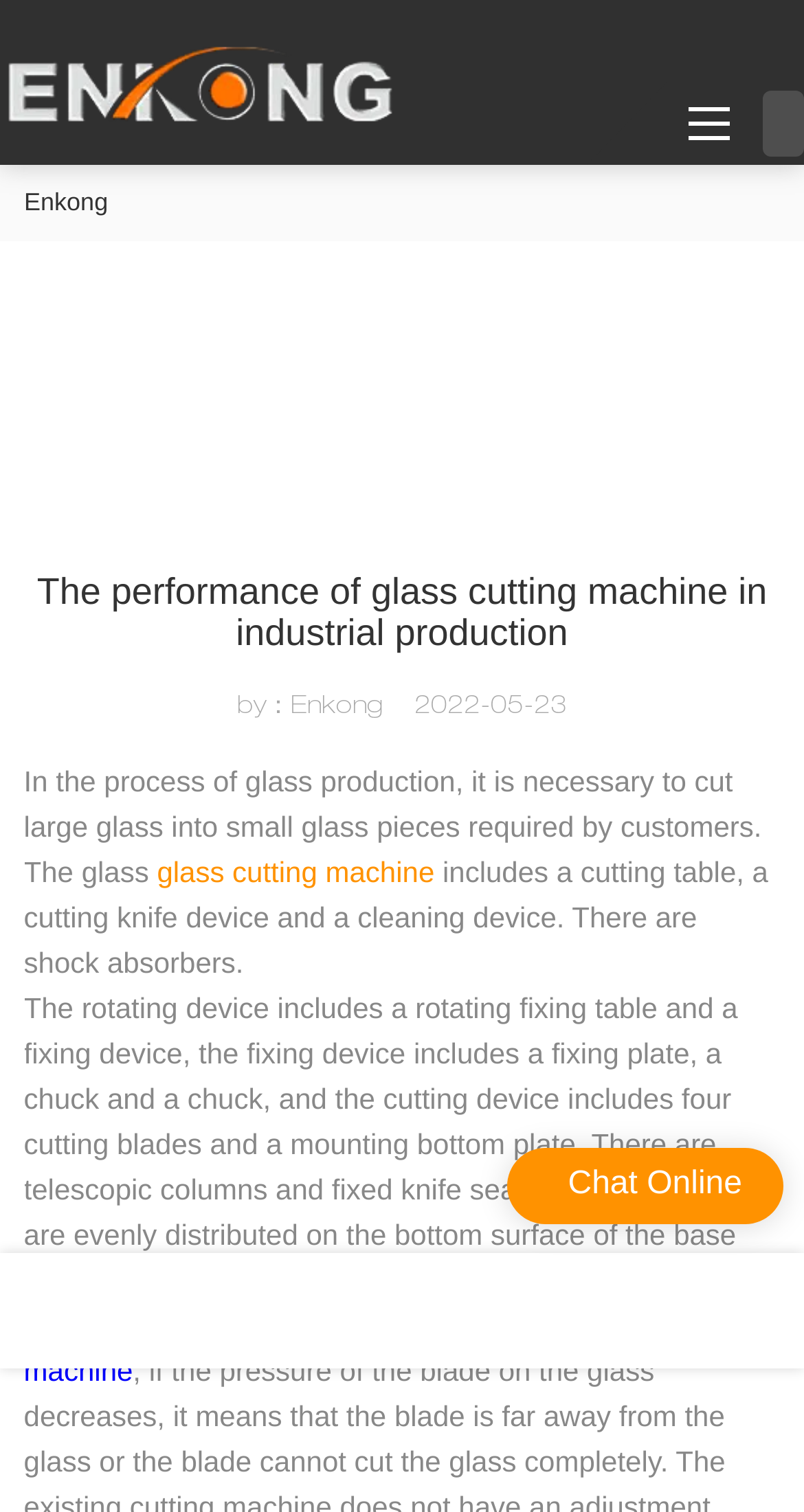What is the purpose of the glass cutting machine?
Answer the question with detailed information derived from the image.

According to the webpage, the glass cutting machine is used to cut large glass into small glass pieces required by customers in the process of glass production.